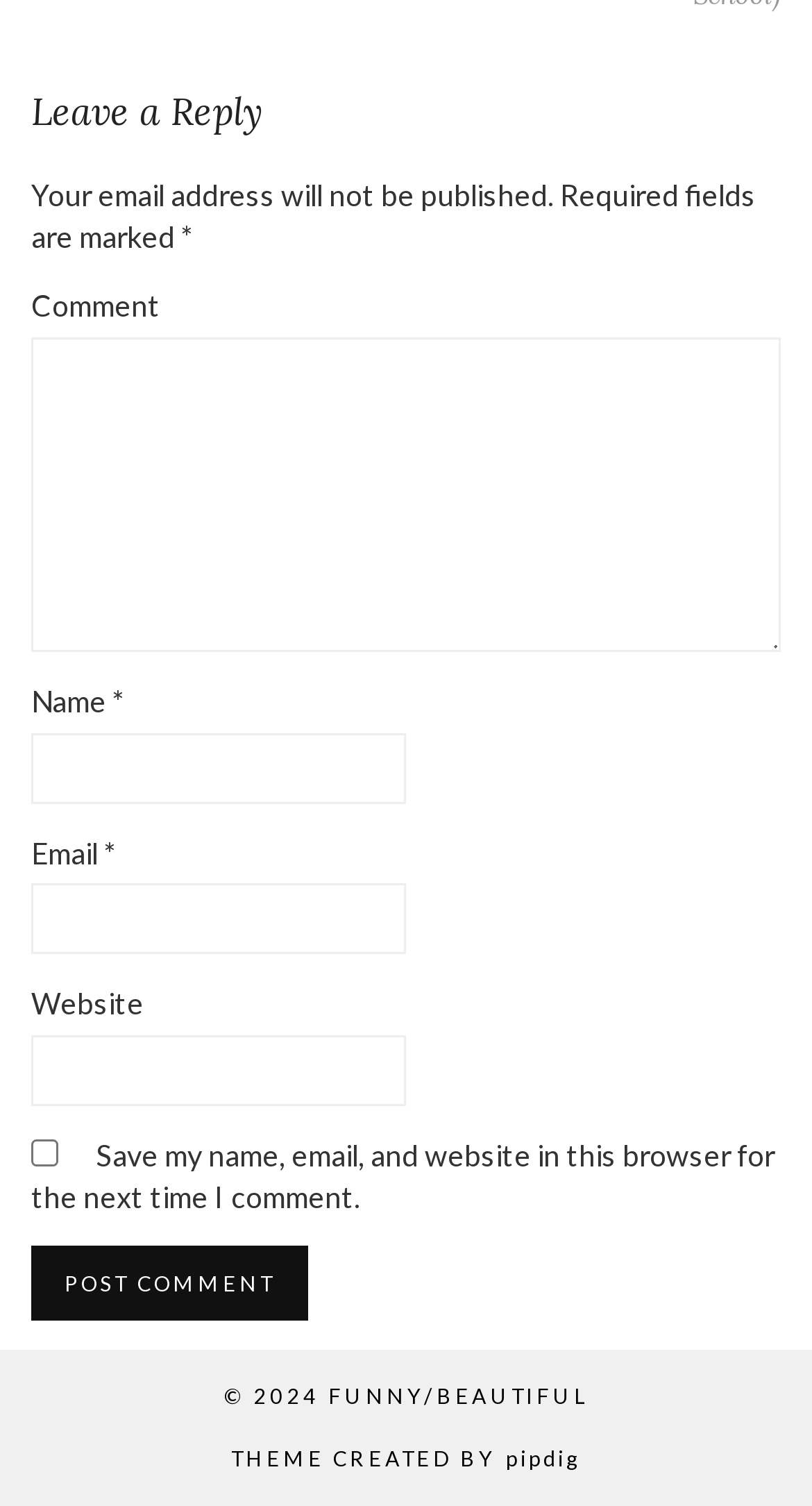Please identify the bounding box coordinates of the element that needs to be clicked to execute the following command: "Enter your name". Provide the bounding box using four float numbers between 0 and 1, formatted as [left, top, right, bottom].

[0.038, 0.487, 0.5, 0.534]